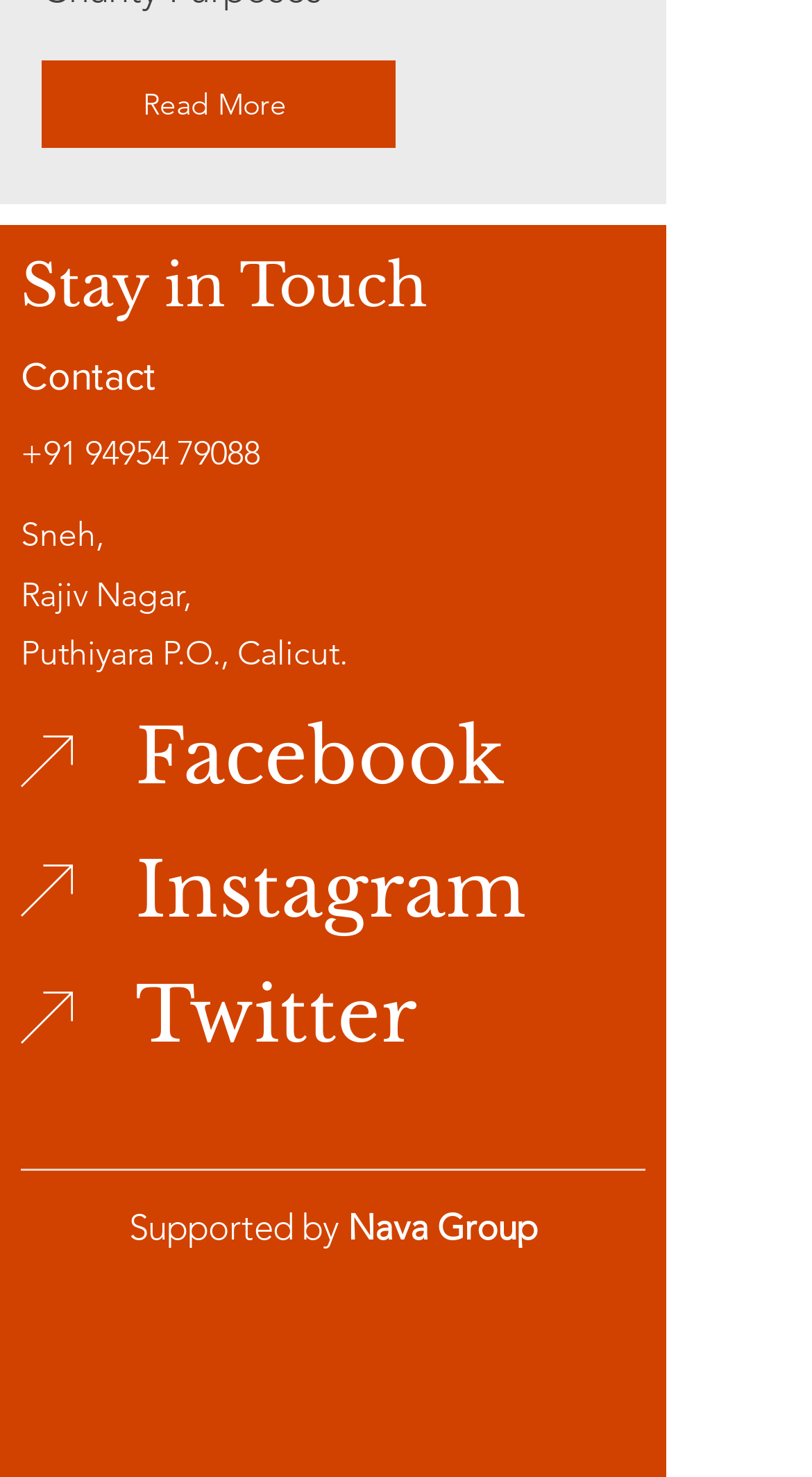Give a one-word or one-phrase response to the question: 
What is the name of the person mentioned?

Sneh